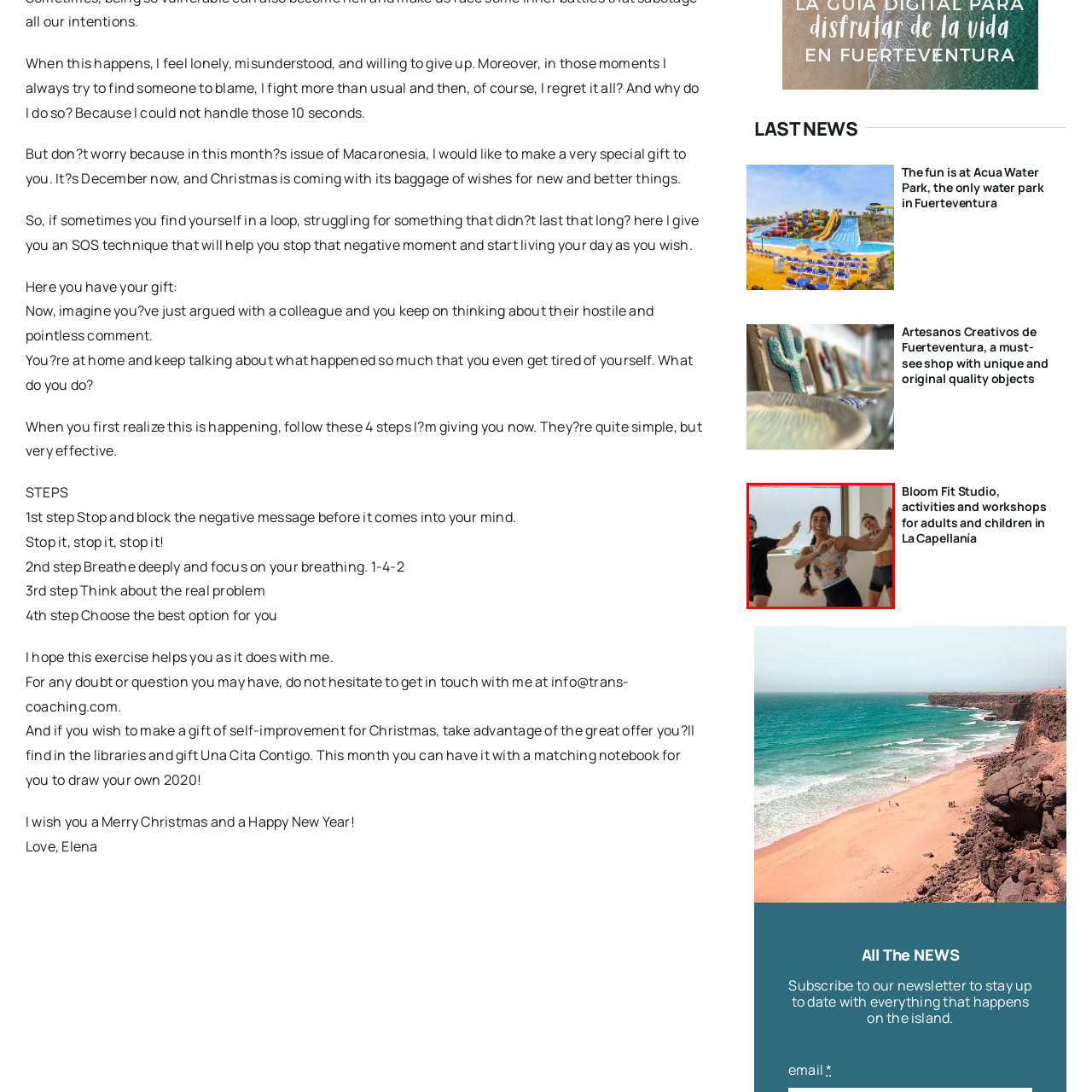Offer a detailed account of the image that is framed by the red bounding box.

The image showcases a lively scene from a fitness class at Bloom Fit Studio, located in La Capellanía. Three women are seen enjoying a dance workout, embodying a spirit of joy and energy. The central figure, wearing a colorful tank top and black leggings, is mid-movement, smiling widely and radiating enthusiasm. The two women flanking her, dressed in black and beige outfits, are also engaged in the activity, contributing to the dynamic atmosphere. Sunlight filters through a nearby window, enhancing the positive vibe of the space, suggestive of a community dedicated to fun and fitness through various activities and workshops for both adults and children.